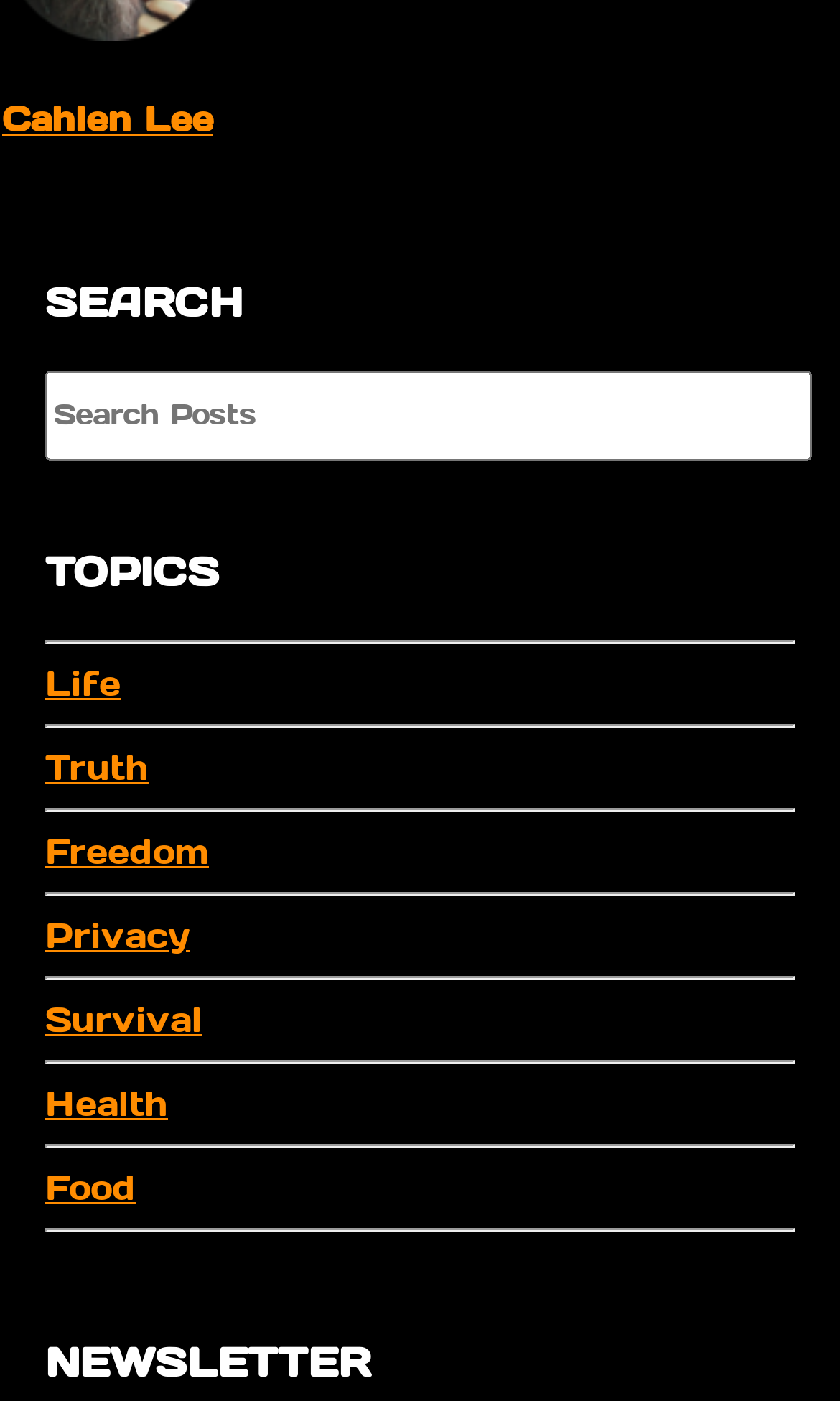Examine the image carefully and respond to the question with a detailed answer: 
How many topics are listed?

The topics are listed under the 'TOPICS' heading, and there are 8 links with text 'Life', 'Truth', 'Freedom', 'Privacy', 'Survival', 'Health', and 'Food', each separated by a horizontal separator.